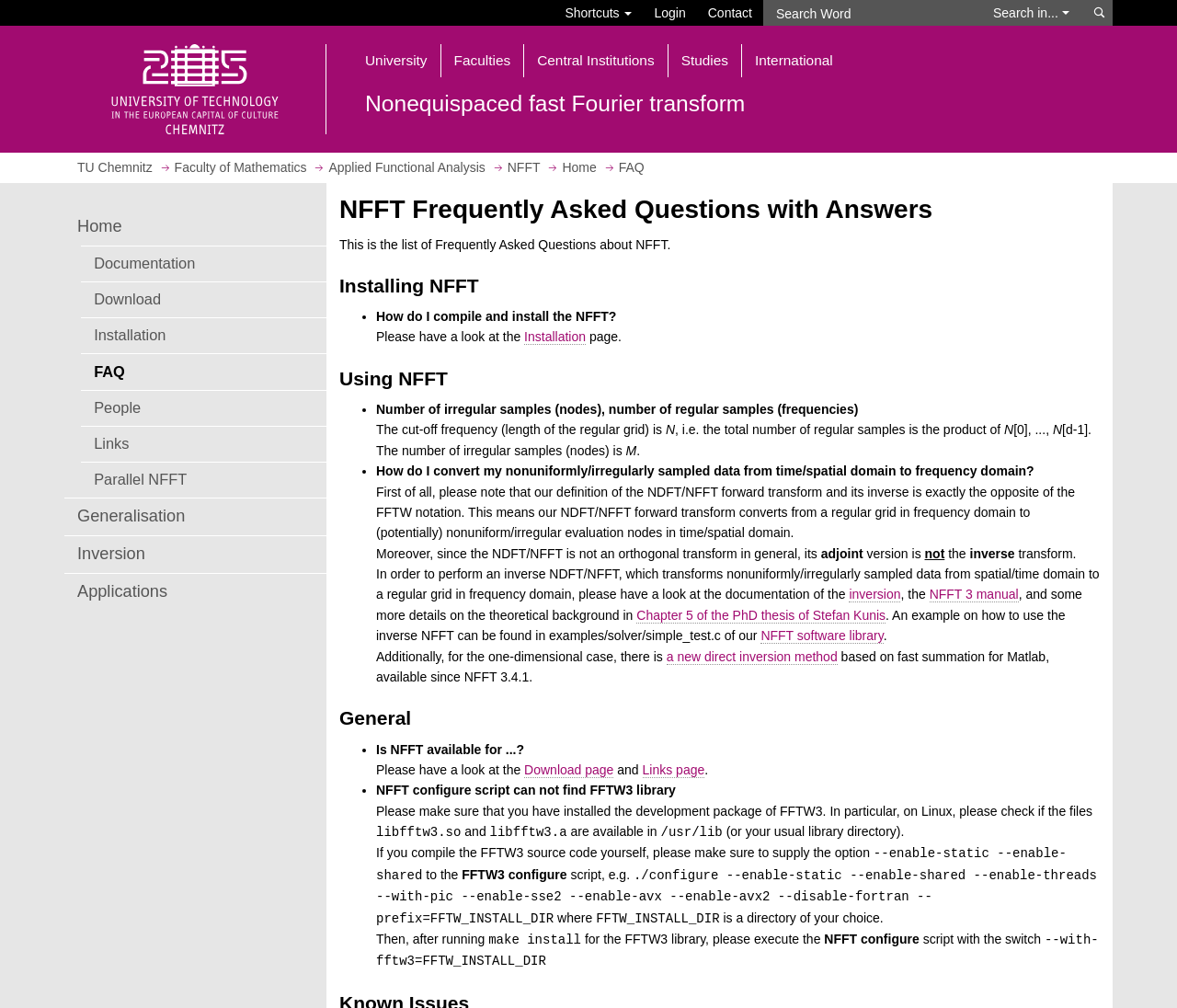Find the bounding box coordinates for the area that must be clicked to perform this action: "Contact us via email".

None